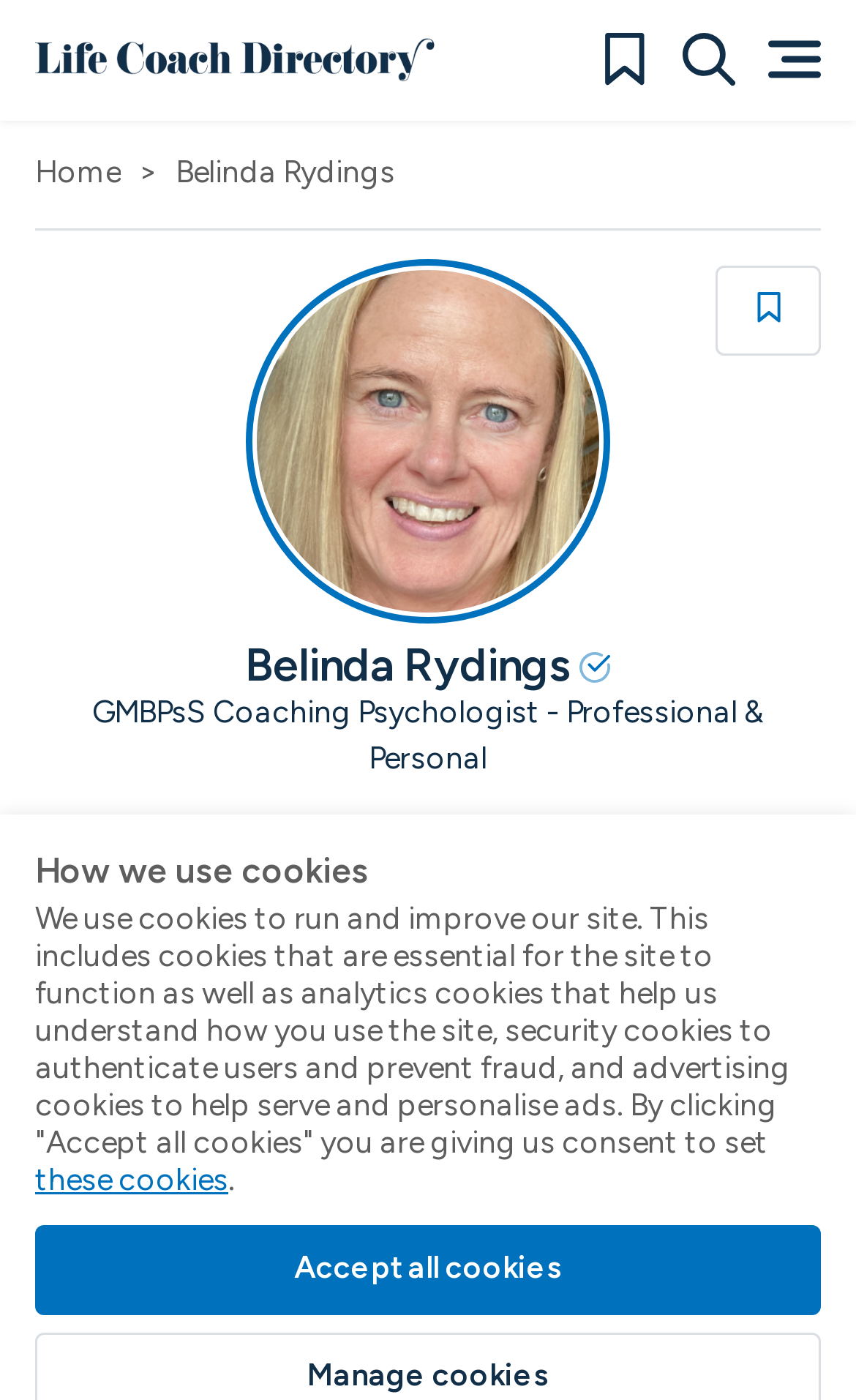What is the phone number of Belinda Rydings?
Answer the question using a single word or phrase, according to the image.

07957 380 050